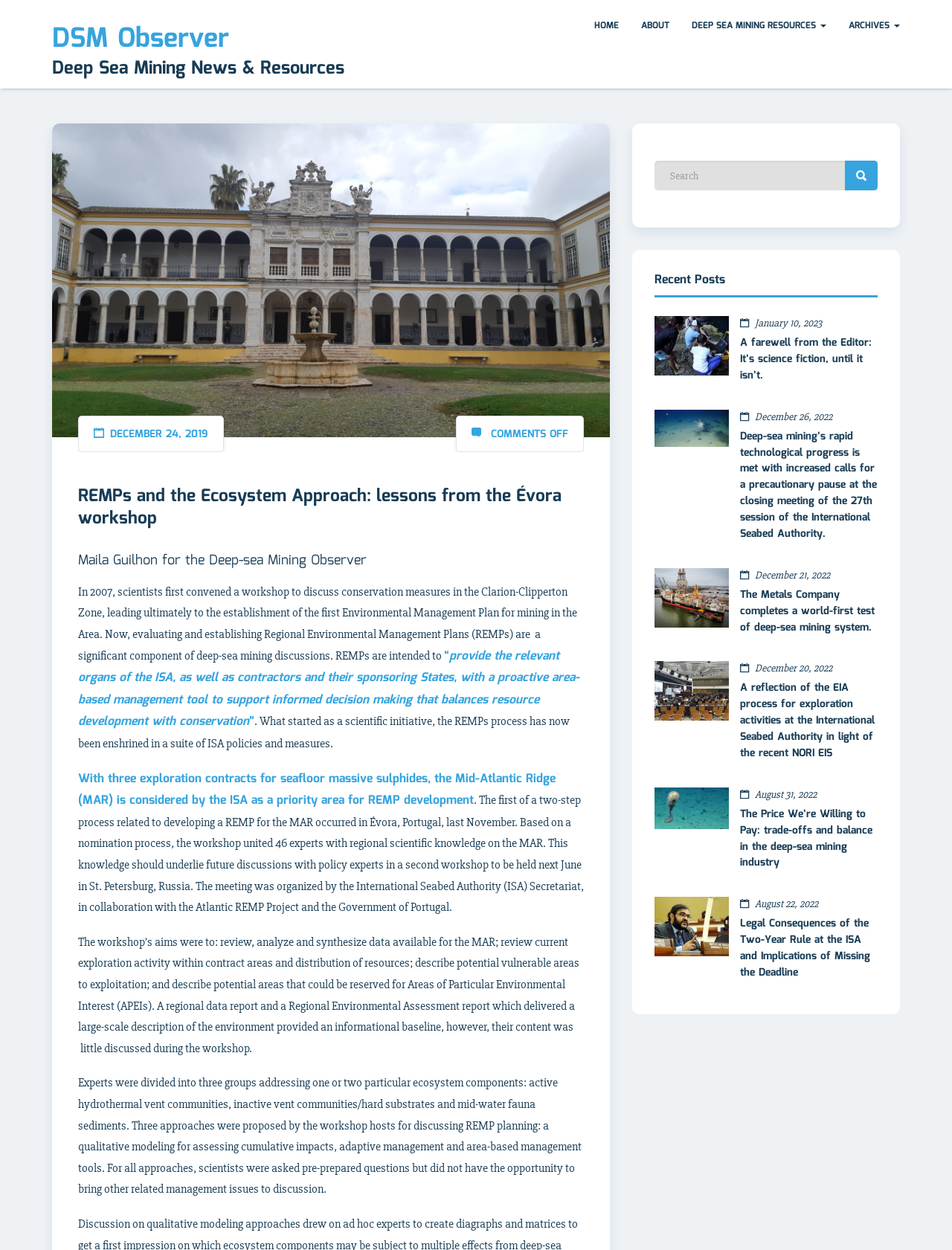What is the date of the article?
Provide an in-depth answer to the question, covering all aspects.

I found the answer by looking at the StaticText 'DECEMBER 24, 2019' which is a date format, indicating that it is the date of the article.